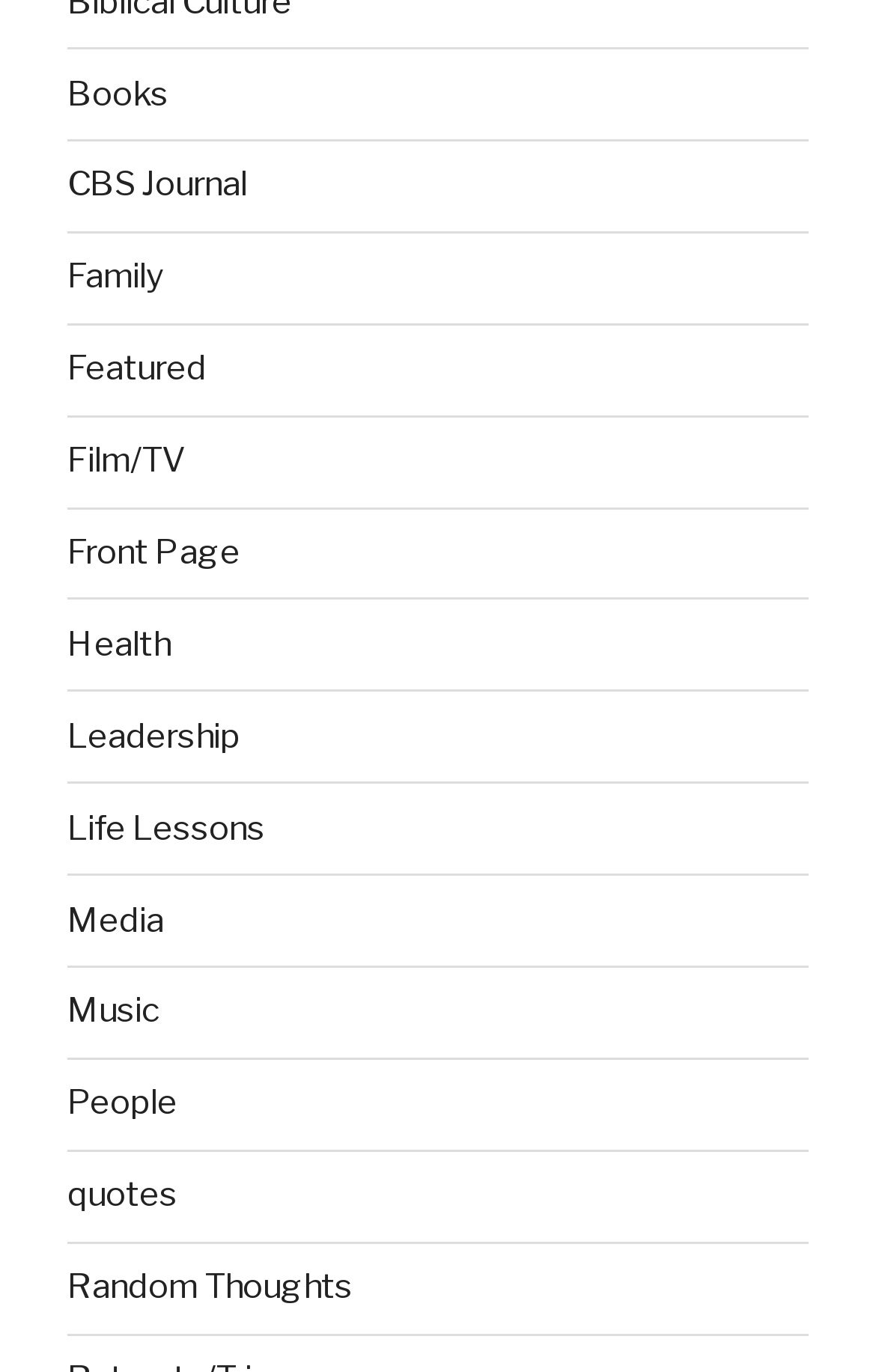Extract the bounding box coordinates for the UI element described as: "Leadership".

[0.077, 0.522, 0.274, 0.551]